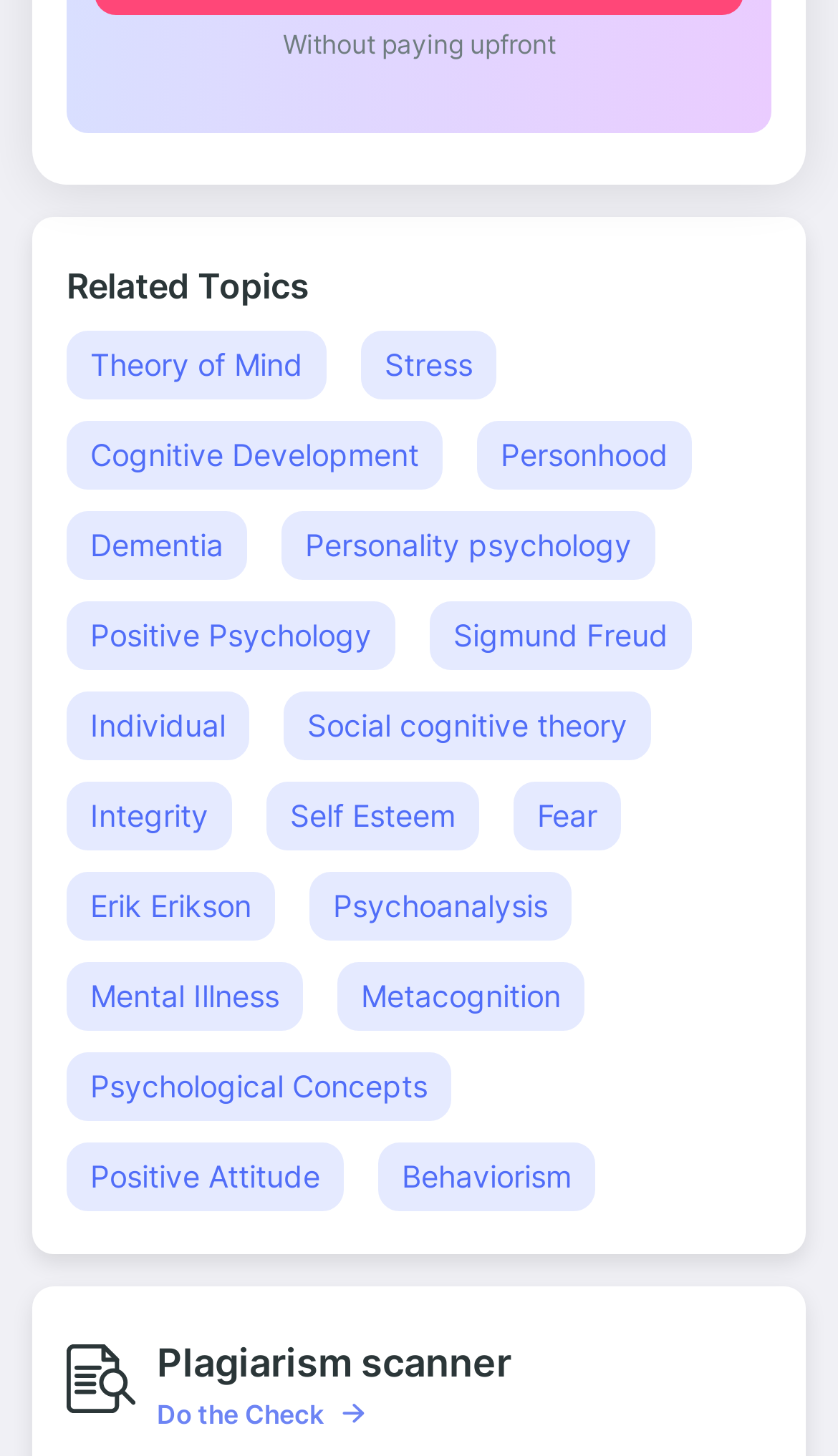Locate the bounding box of the user interface element based on this description: "Theory of Mind".

[0.079, 0.227, 0.39, 0.274]